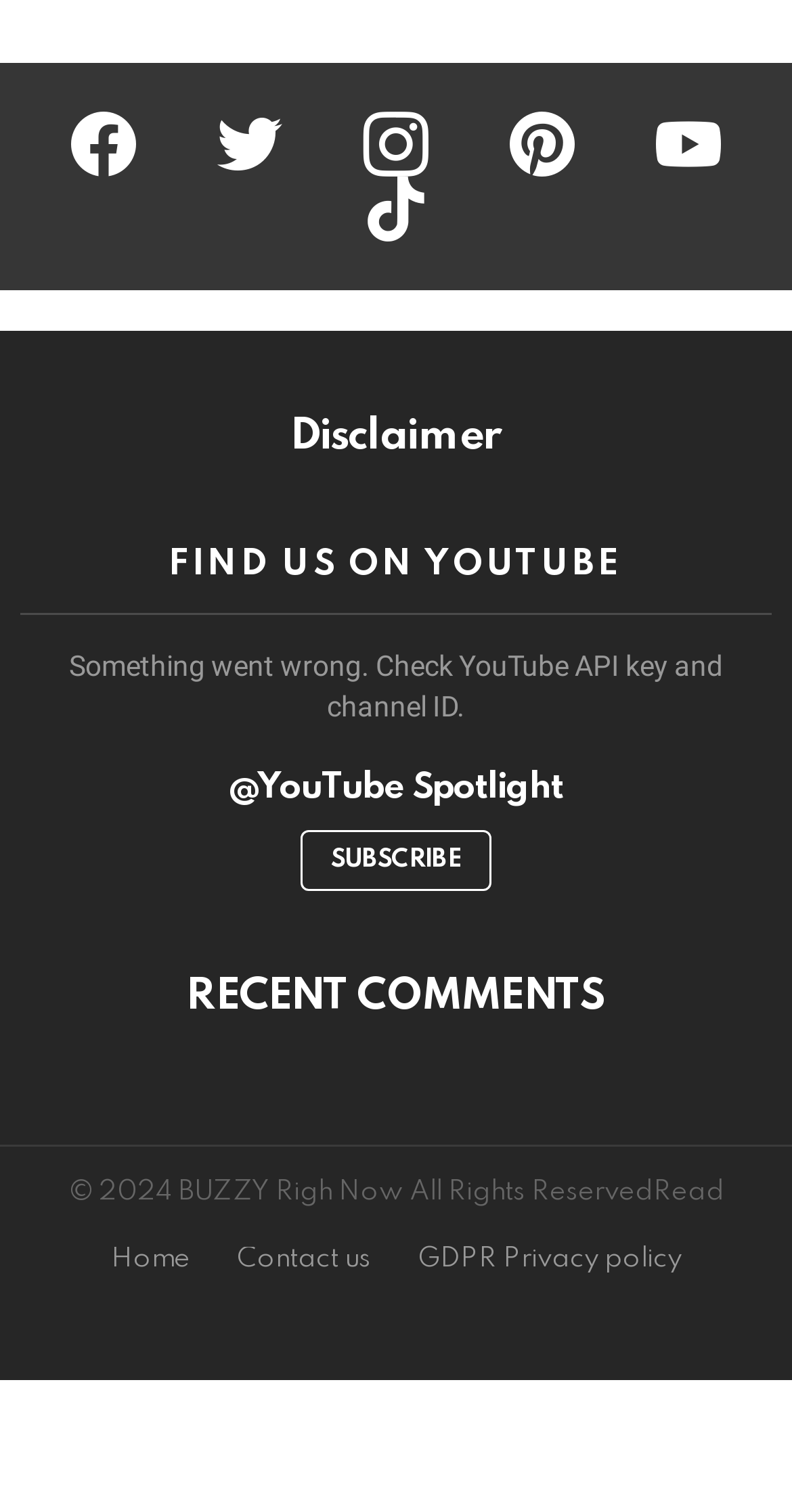Please predict the bounding box coordinates of the element's region where a click is necessary to complete the following instruction: "Check Asian sites". The coordinates should be represented by four float numbers between 0 and 1, i.e., [left, top, right, bottom].

None